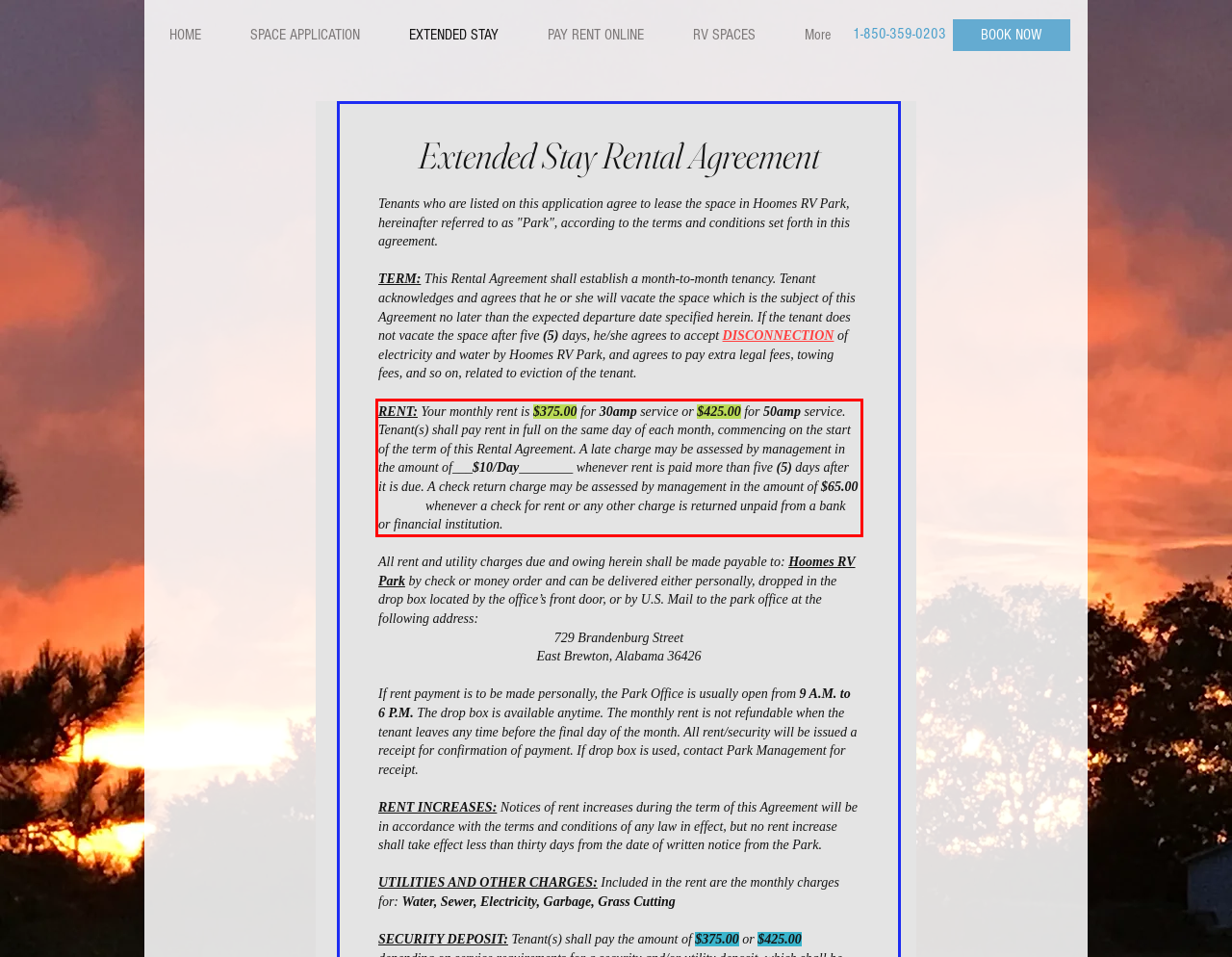Please examine the screenshot of the webpage and read the text present within the red rectangle bounding box.

RENT: Your monthly rent is $375.00 for 30amp service or $425.00 for 50amp service. Tenant(s) shall pay rent in full on the same day of each month, commencing on the start of the term of this Rental Agreement. A late charge may be assessed by management in the amount of___$10/Day________ whenever rent is paid more than five (5) days after it is due. A check return charge may be assessed by management in the amount of $65.00 whenever a check for rent or any other charge is returned unpaid from a bank or financial institution.